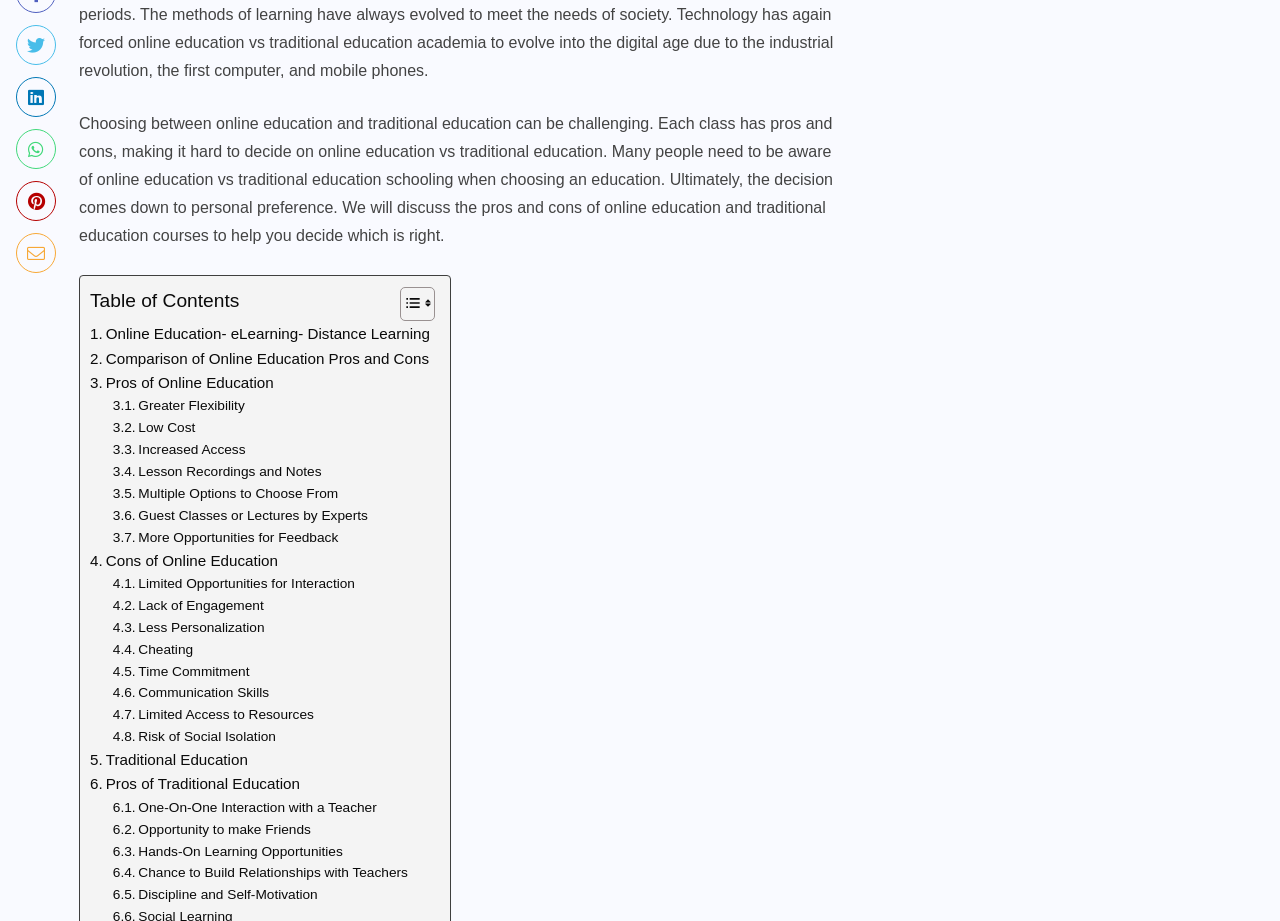Please identify the bounding box coordinates of the area that needs to be clicked to follow this instruction: "Learn about the opportunity to make friends in traditional education".

[0.088, 0.889, 0.243, 0.913]